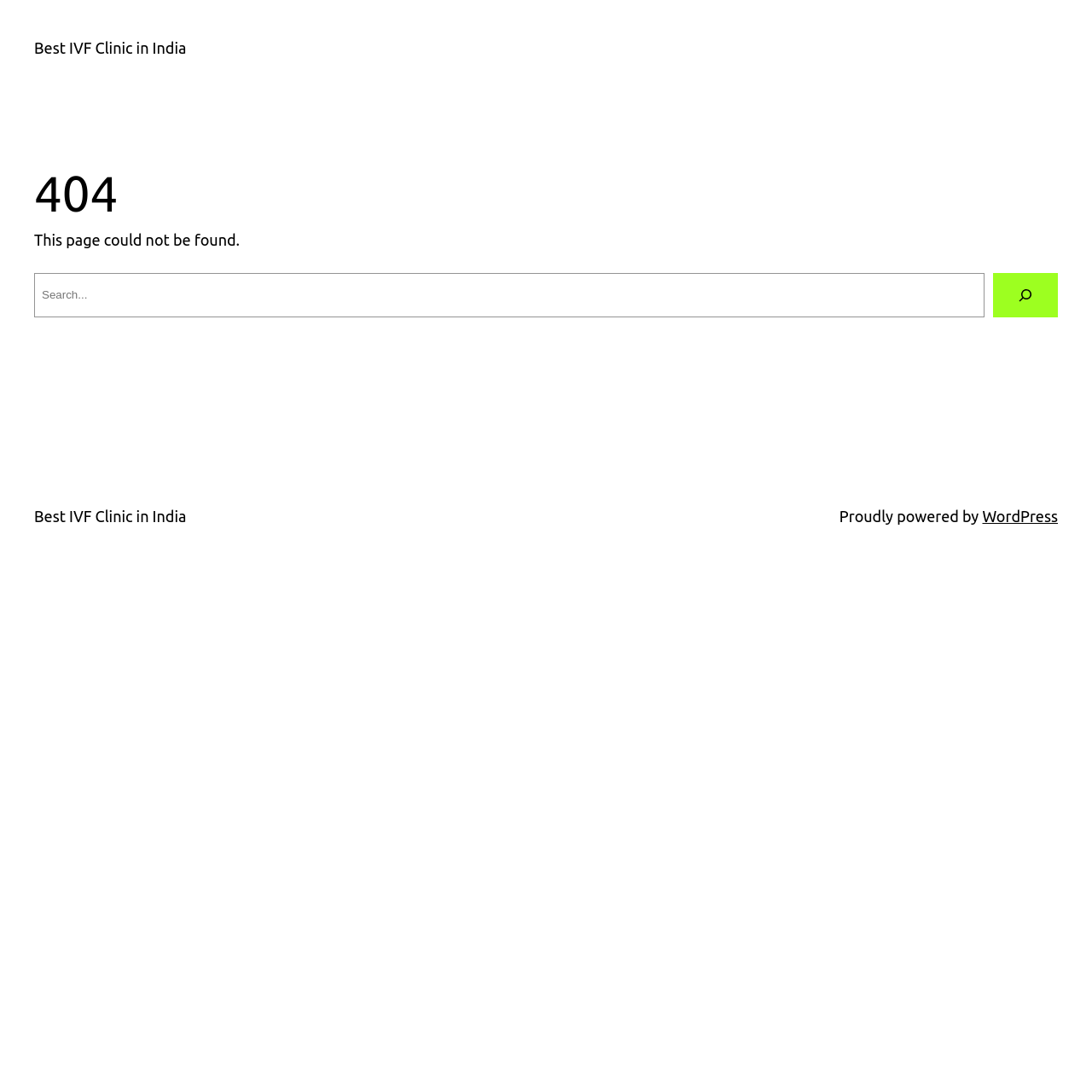What is the name of the platform powering this website?
Give a single word or phrase answer based on the content of the image.

WordPress